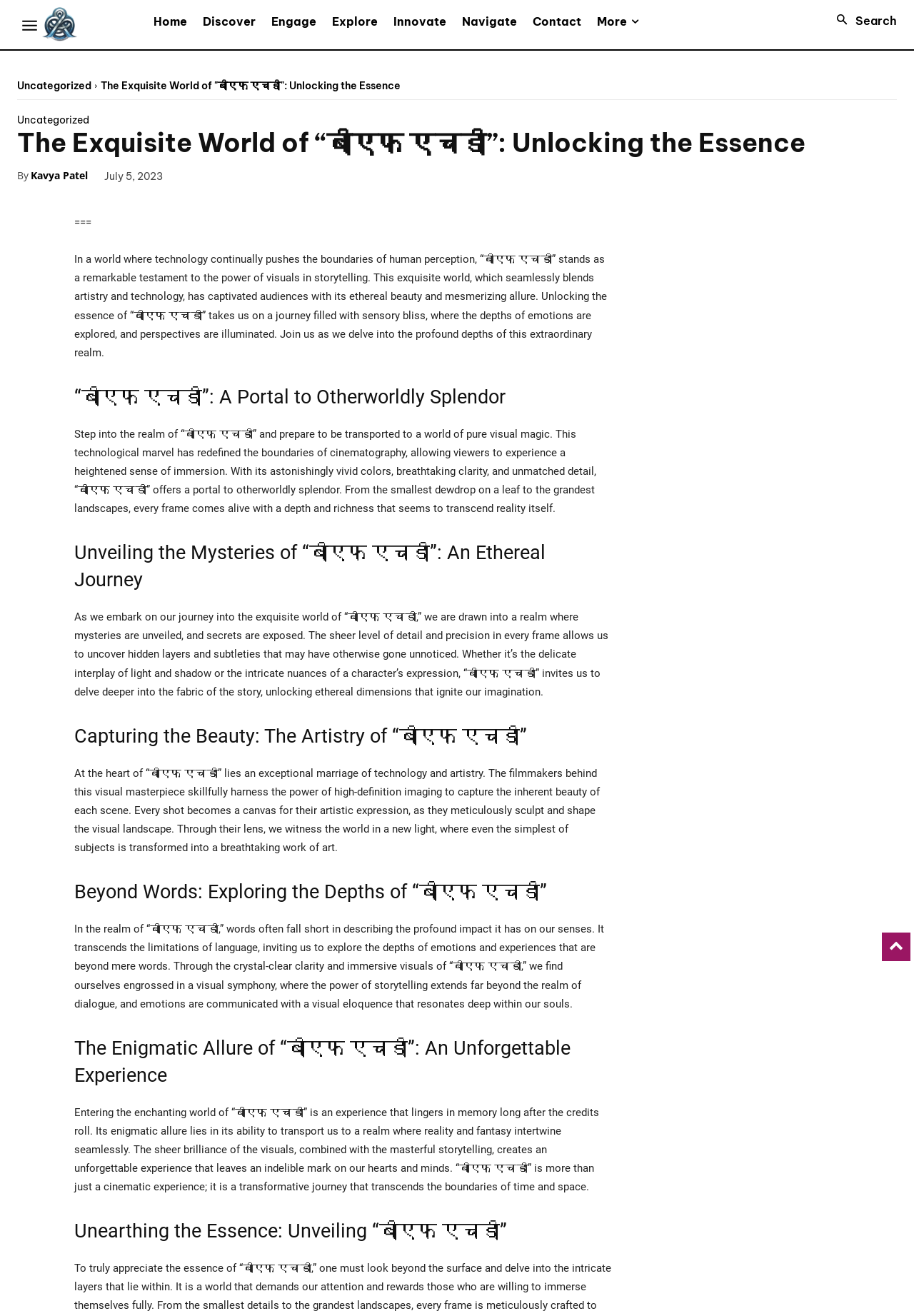What is the date of the article?
Kindly give a detailed and elaborate answer to the question.

The date of the article can be found next to the author's name, where it says 'July 5, 2023'.